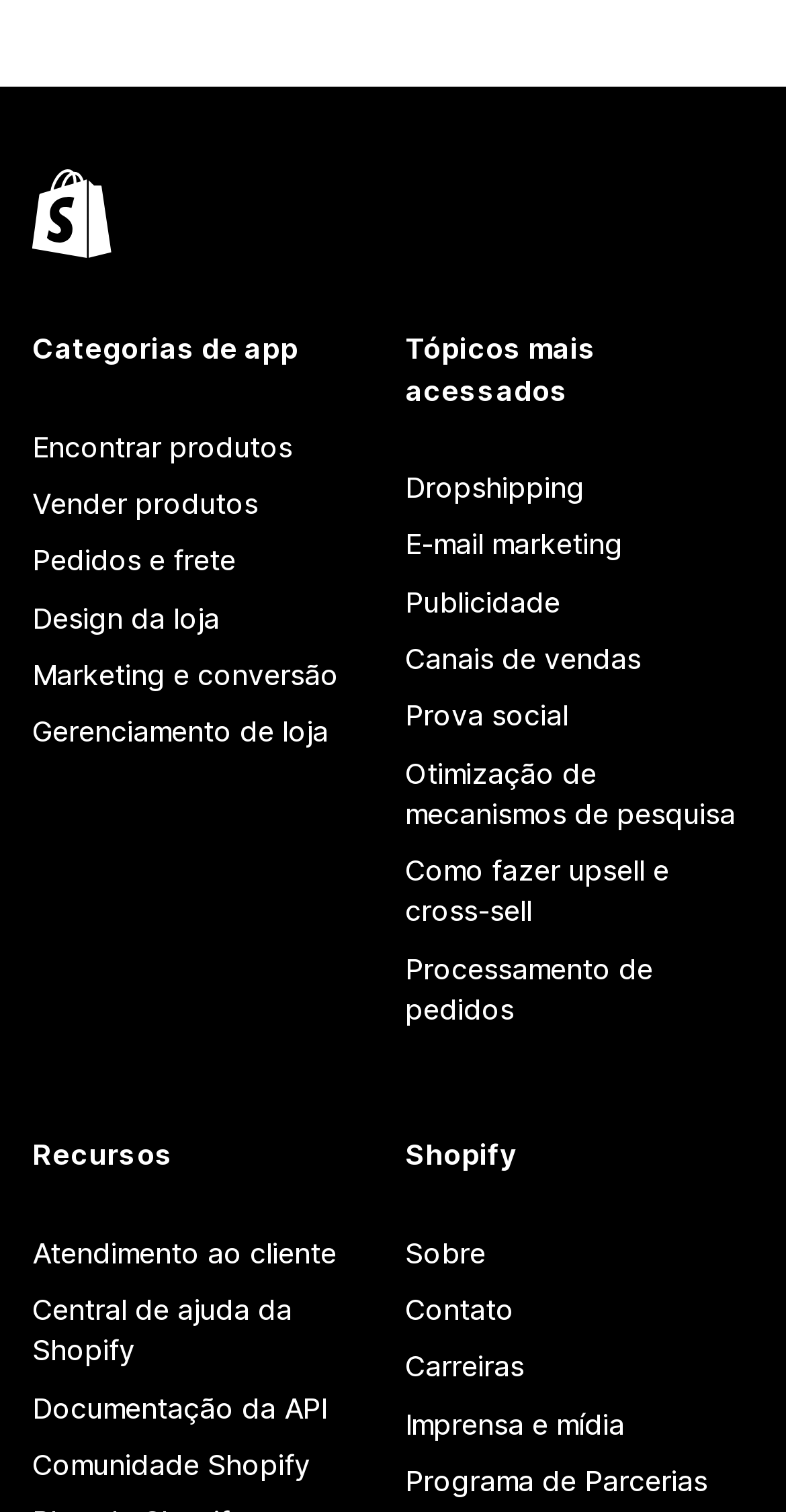Answer the question using only a single word or phrase: 
What is the company name mentioned on the webpage?

Shopify